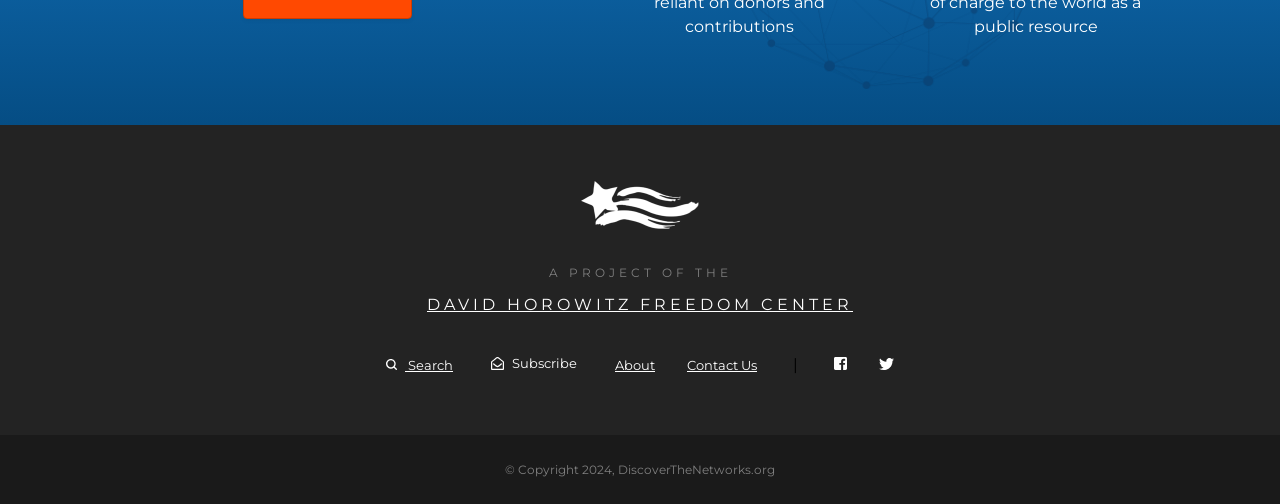Calculate the bounding box coordinates of the UI element given the description: "name="submit" value="Submit"".

None